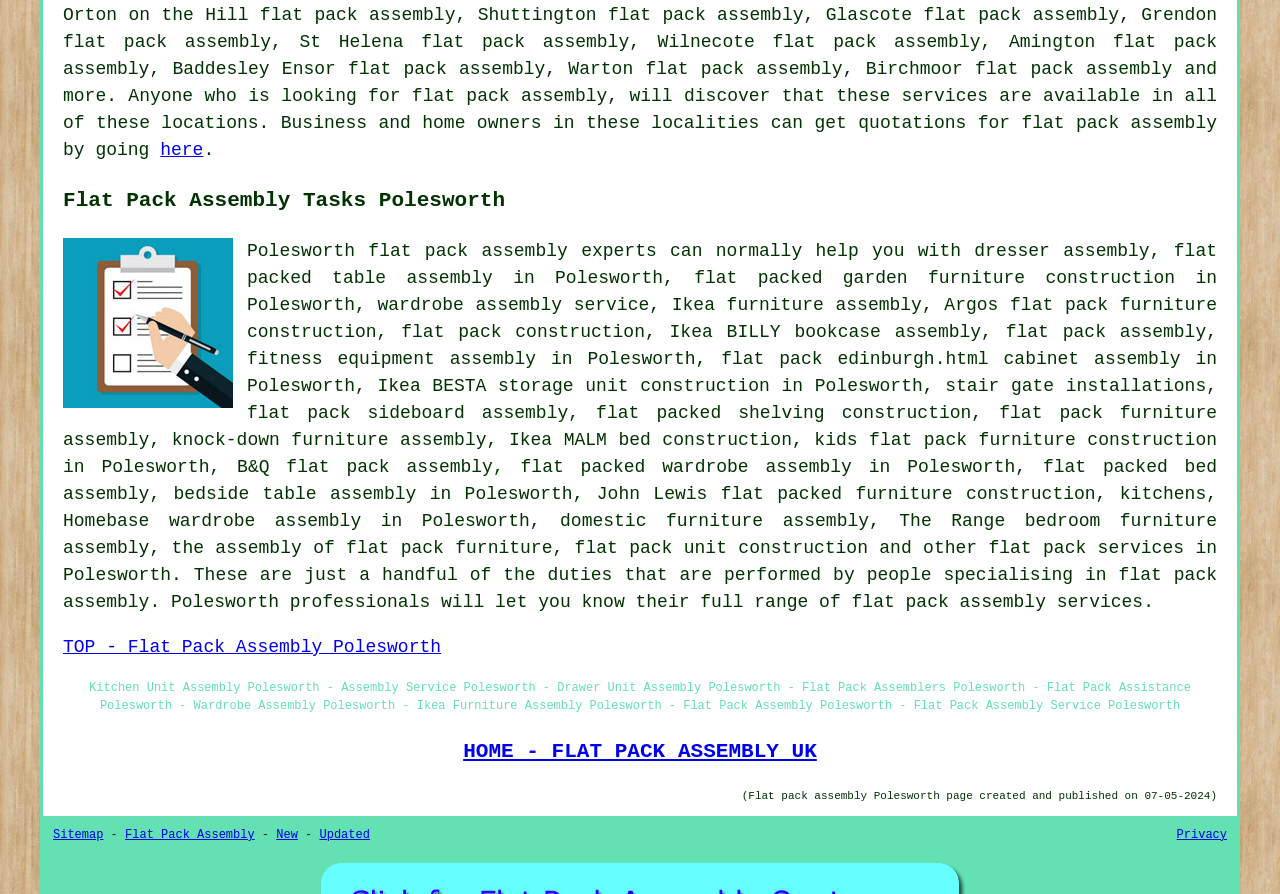Please identify the bounding box coordinates of the element's region that should be clicked to execute the following instruction: "go to 'flat pack construction'". The bounding box coordinates must be four float numbers between 0 and 1, i.e., [left, top, right, bottom].

[0.313, 0.36, 0.504, 0.382]